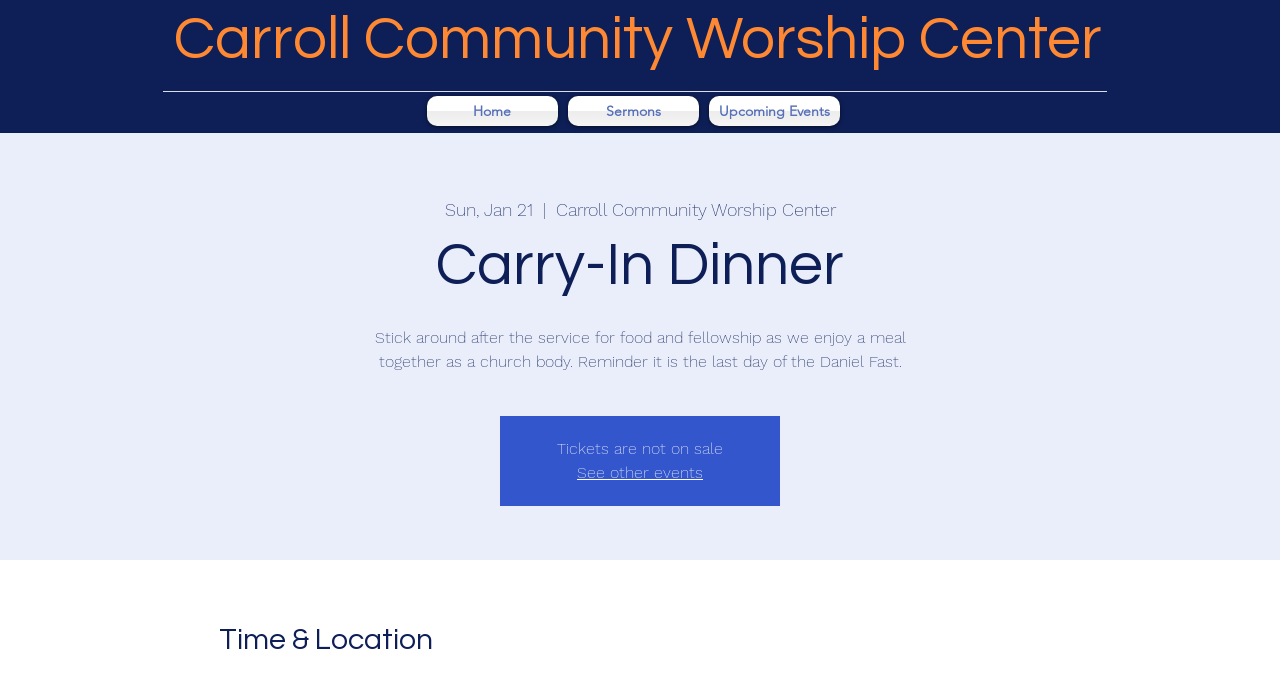What is the purpose of the event?
Using the image as a reference, give a one-word or short phrase answer.

Food and fellowship